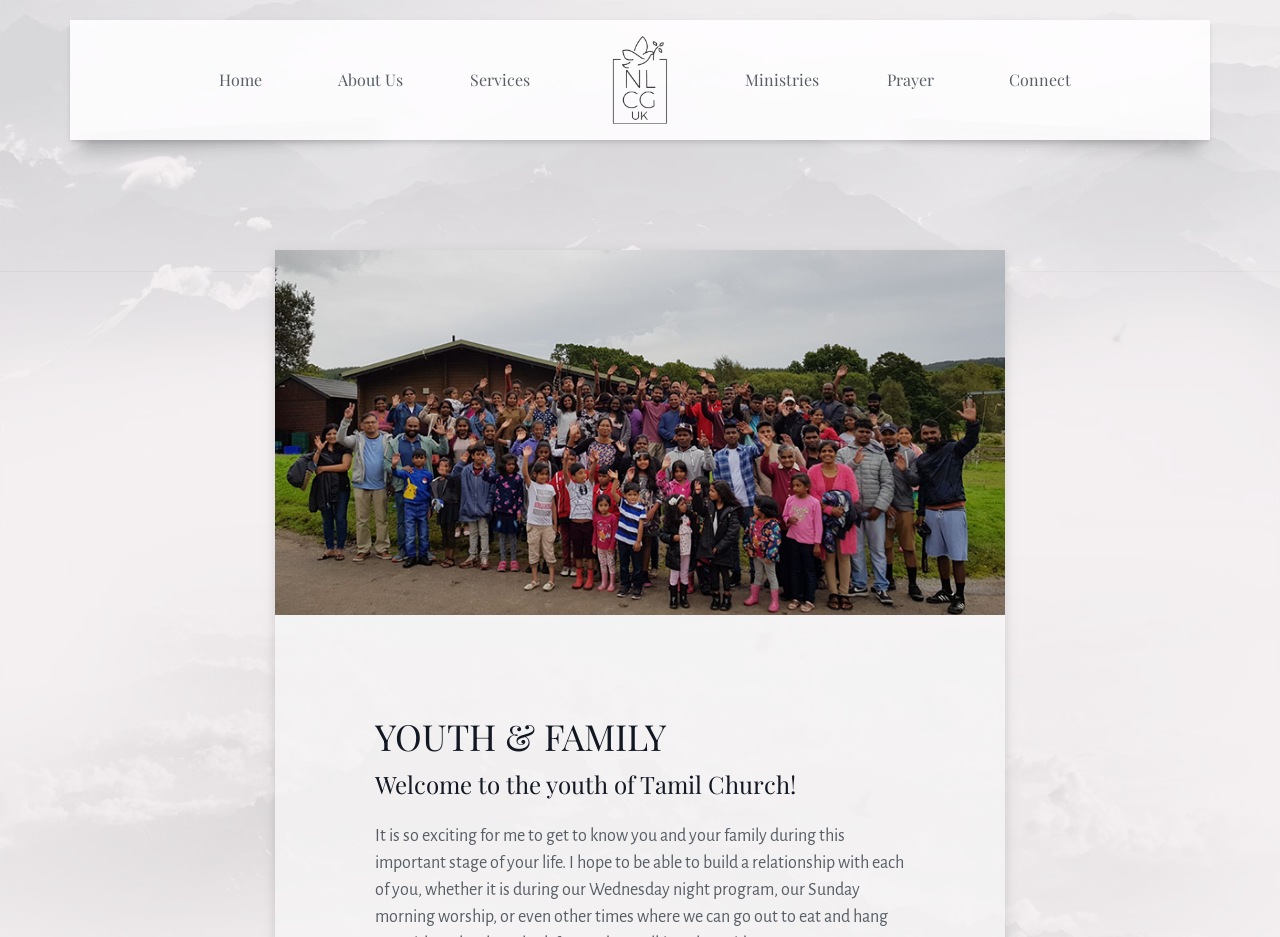What type of image is on the webpage?
Please use the image to provide a one-word or short phrase answer.

Image